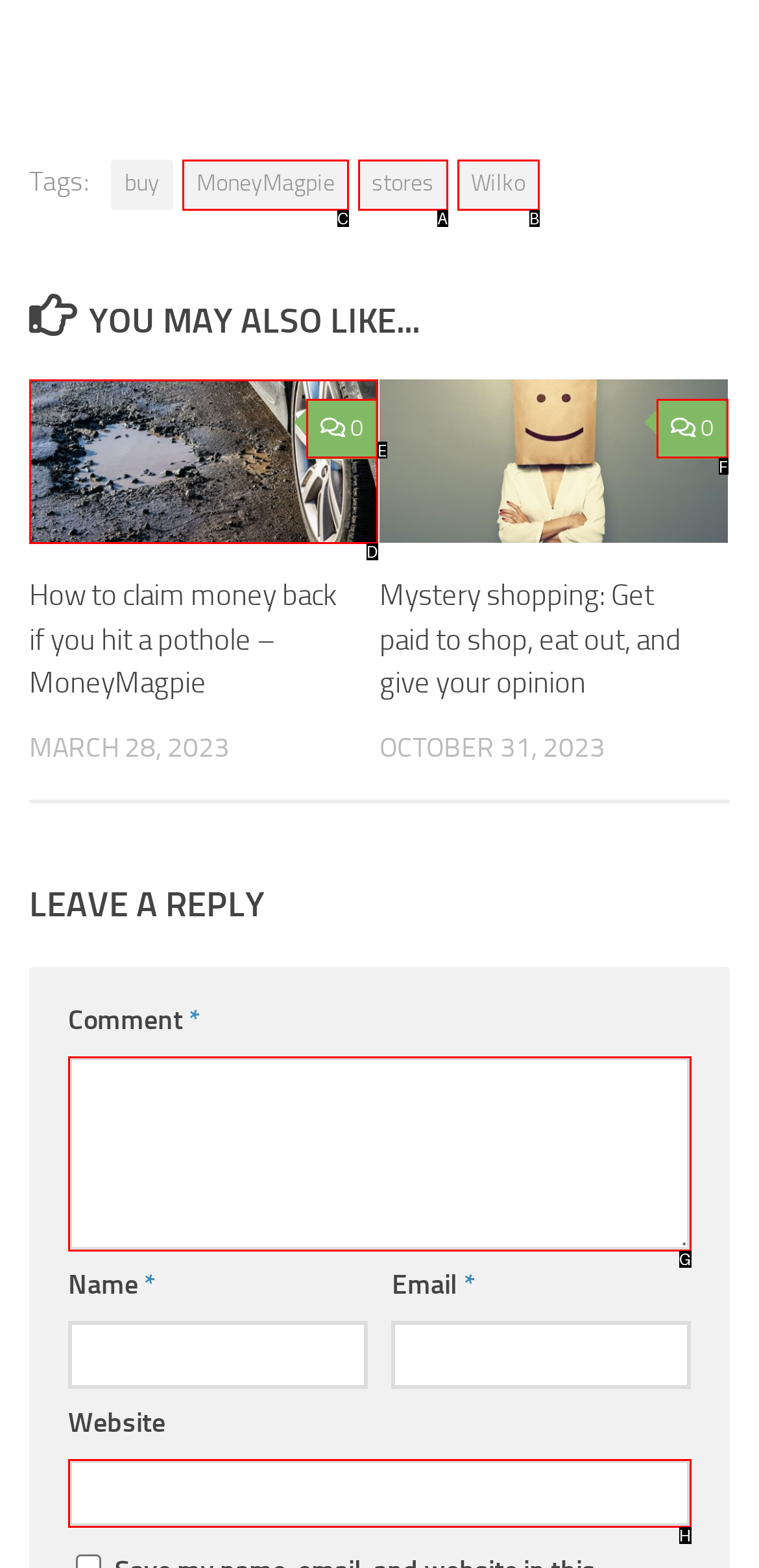Pick the right letter to click to achieve the task: Click on the 'MoneyMagpie' link
Answer with the letter of the correct option directly.

C